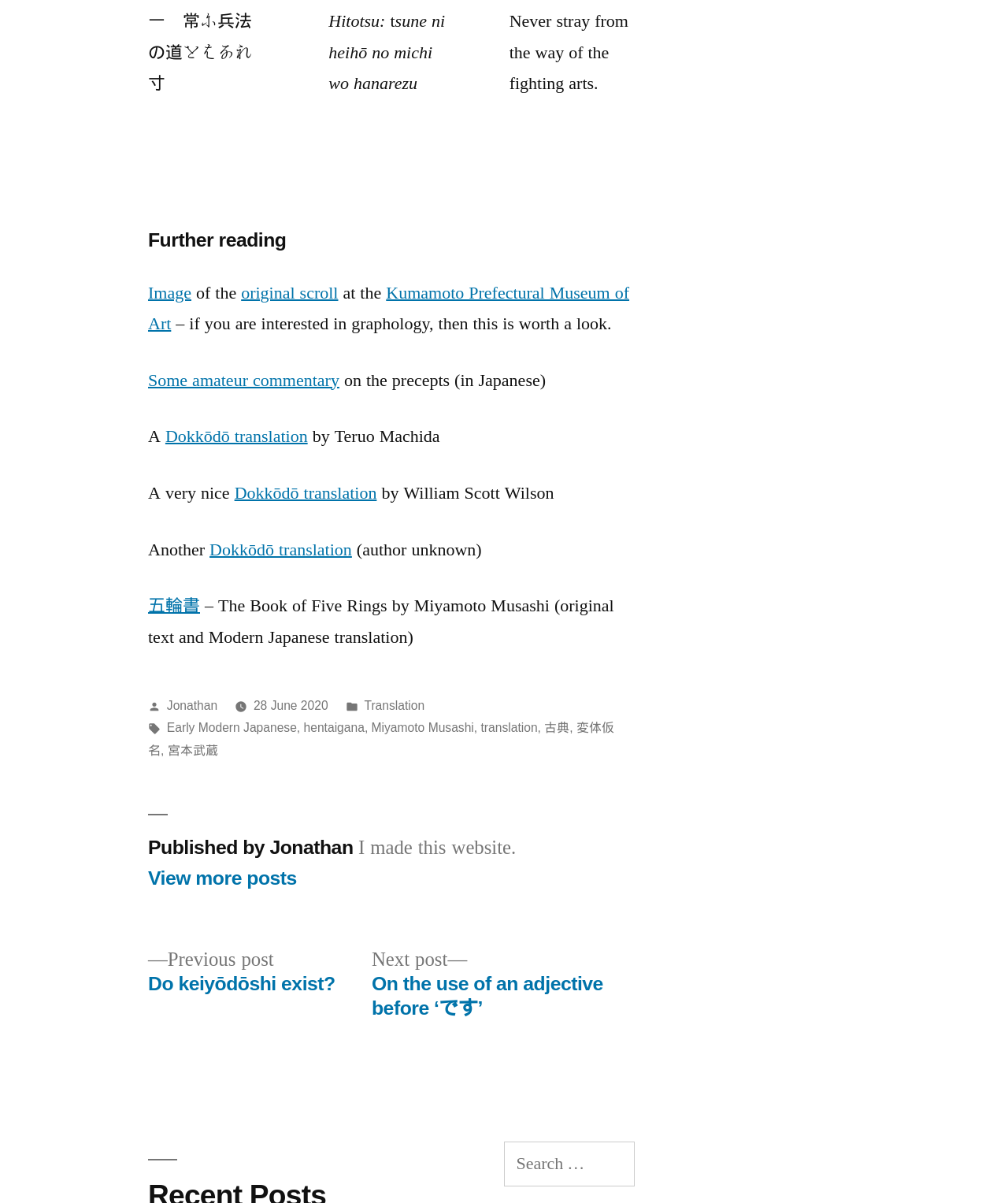Locate the bounding box coordinates of the area that needs to be clicked to fulfill the following instruction: "Click on the 'Image' link". The coordinates should be in the format of four float numbers between 0 and 1, namely [left, top, right, bottom].

[0.147, 0.235, 0.19, 0.25]